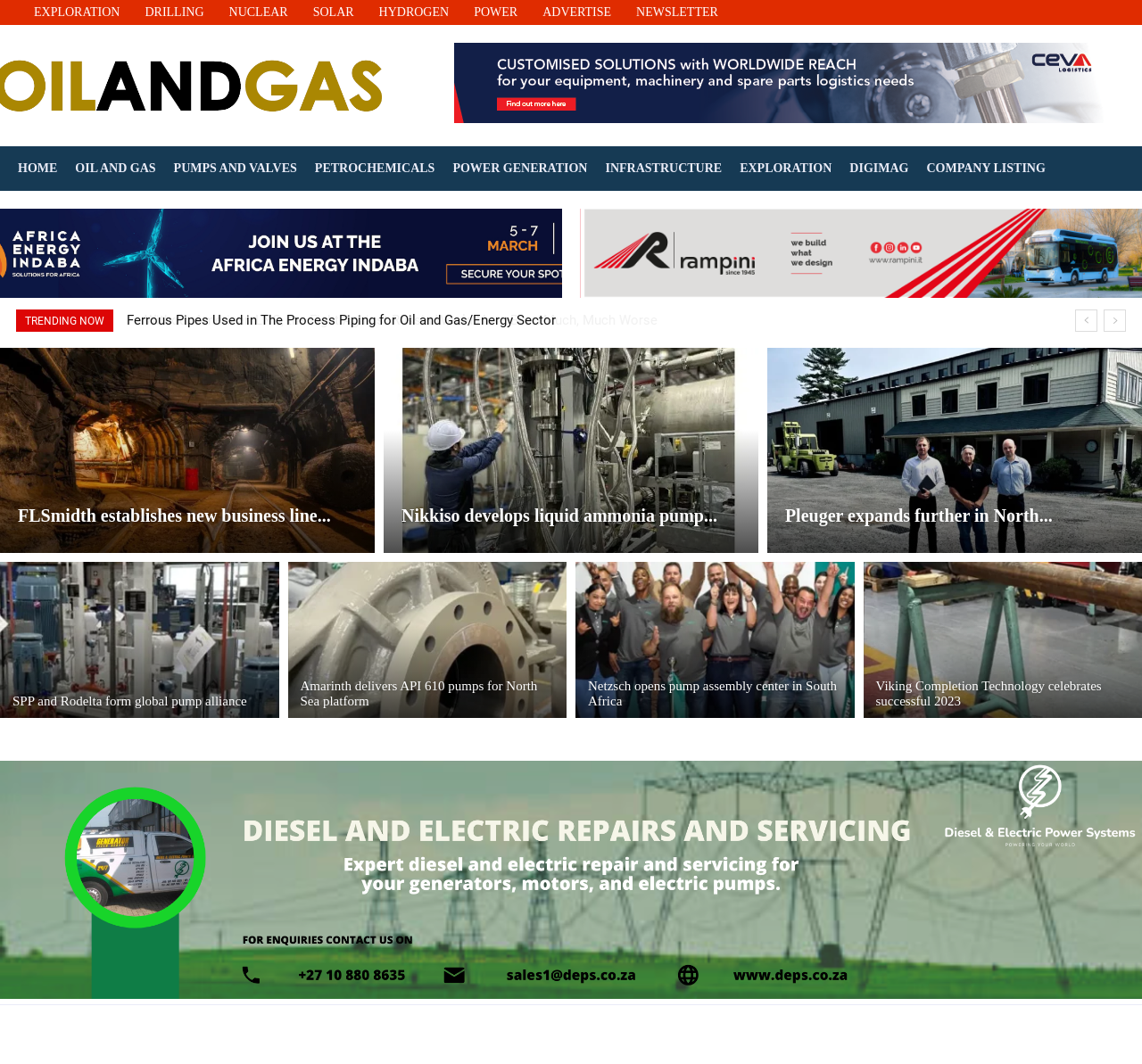Please identify the bounding box coordinates of the clickable area that will allow you to execute the instruction: "Go to the next page".

[0.966, 0.291, 0.986, 0.312]